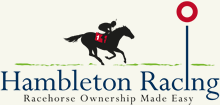Give an in-depth description of the image.

The image features the logo of Hambleton Racing, a company dedicated to making racehorse ownership accessible and enjoyable. The design includes a silhouette of a horse and jockey in full gallop, symbolizing the thrill of horse racing. Below the imagery, the text "Hambleton Racing" is prominently displayed, alongside the slogan "Racehorse Ownership Made Easy," which highlights their commitment to simplifying the racehorse ownership experience for enthusiasts. The logo's color scheme is eye-catching, combining dark tones with a vibrant red accent, representing passion and energy in the world of racing.